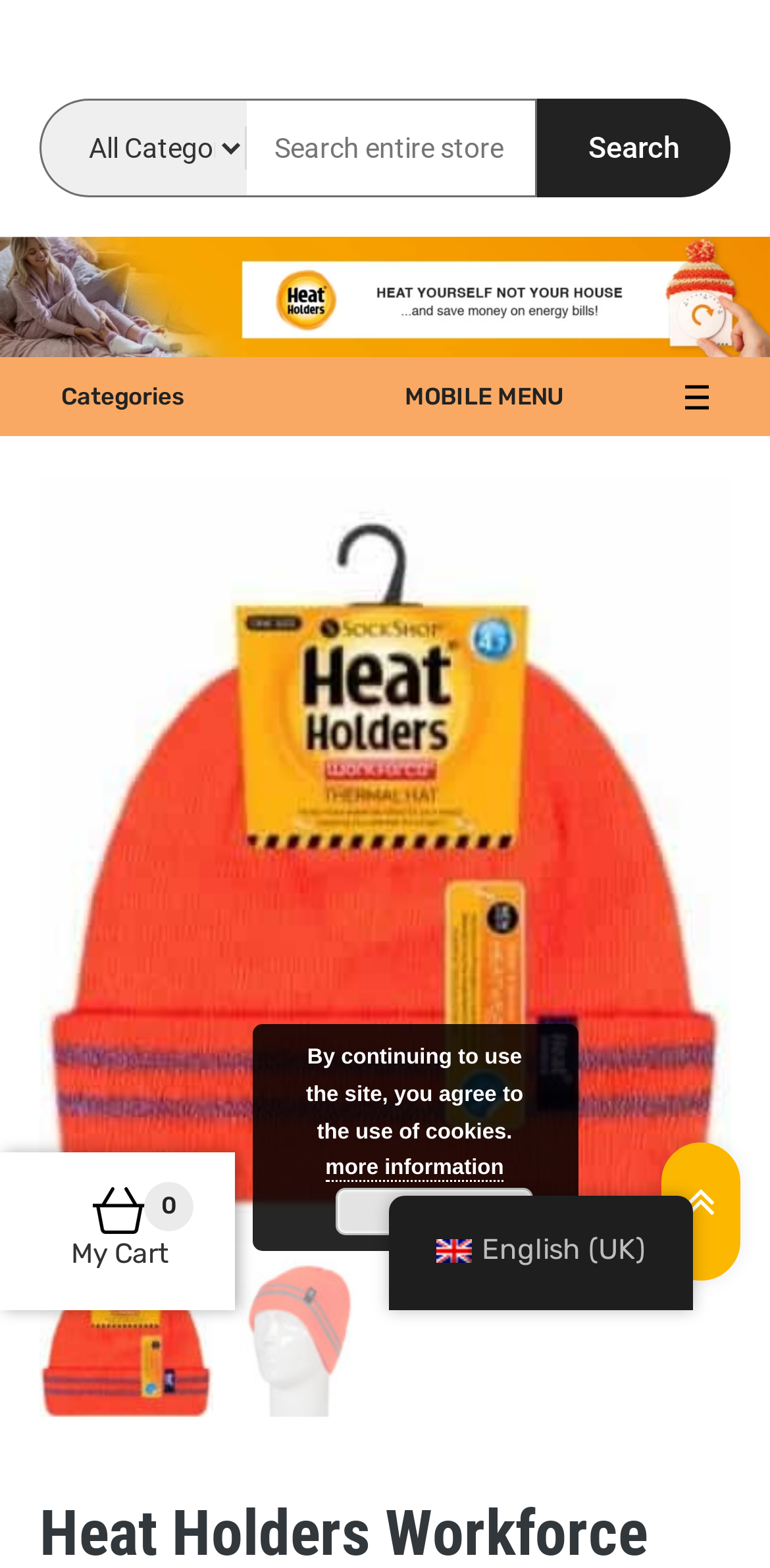Offer an in-depth caption of the entire webpage.

The webpage is about the Heat Holders Workforce Hat, a thermally effective hat with a plush insulating liner. At the top left, there is a link to the website's homepage, "Heat Holders Ireland", and a static text "Heat Holders Ireland Thermal Clothing" next to it. Below these elements, there is a search bar with a combobox, a textbox, and a search button. 

On the top right, there is a link showing the number of items in the cart, "0", and a static text "My Cart" next to it. 

Below the search bar, there is a large banner image that spans the entire width of the page, with the text "Heat Holders Heat Yourself not Your Home". 

Under the banner, there are two columns of content. On the left, there is a section labeled "Categories" and a "MOBILE MENU" button. On the right, there is a large image of the Workforce Heat Holders Hat, with three smaller images of the same hat below it. 

Above the images, there is a link to the product page, "Workforce Heat Holders Hat". 

At the bottom of the page, there is a link to change the language to "en_GB English (UK)" with a flag icon next to it. Below this, there is a static text about the use of cookies, a link to "more information", and an "Accept" button.